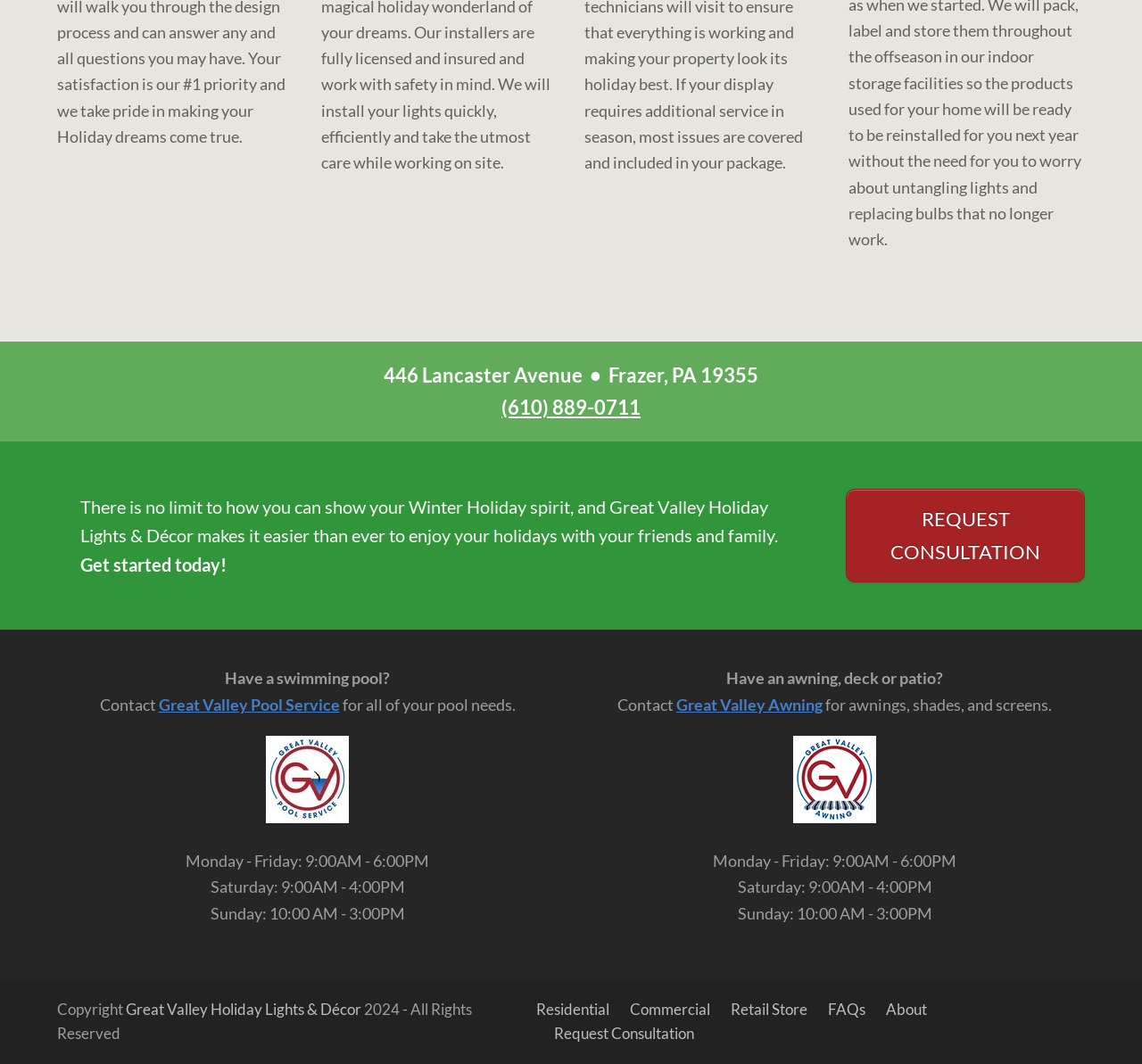Please identify the bounding box coordinates of the element on the webpage that should be clicked to follow this instruction: "Contact Great Valley Awning". The bounding box coordinates should be given as four float numbers between 0 and 1, formatted as [left, top, right, bottom].

[0.592, 0.653, 0.72, 0.671]